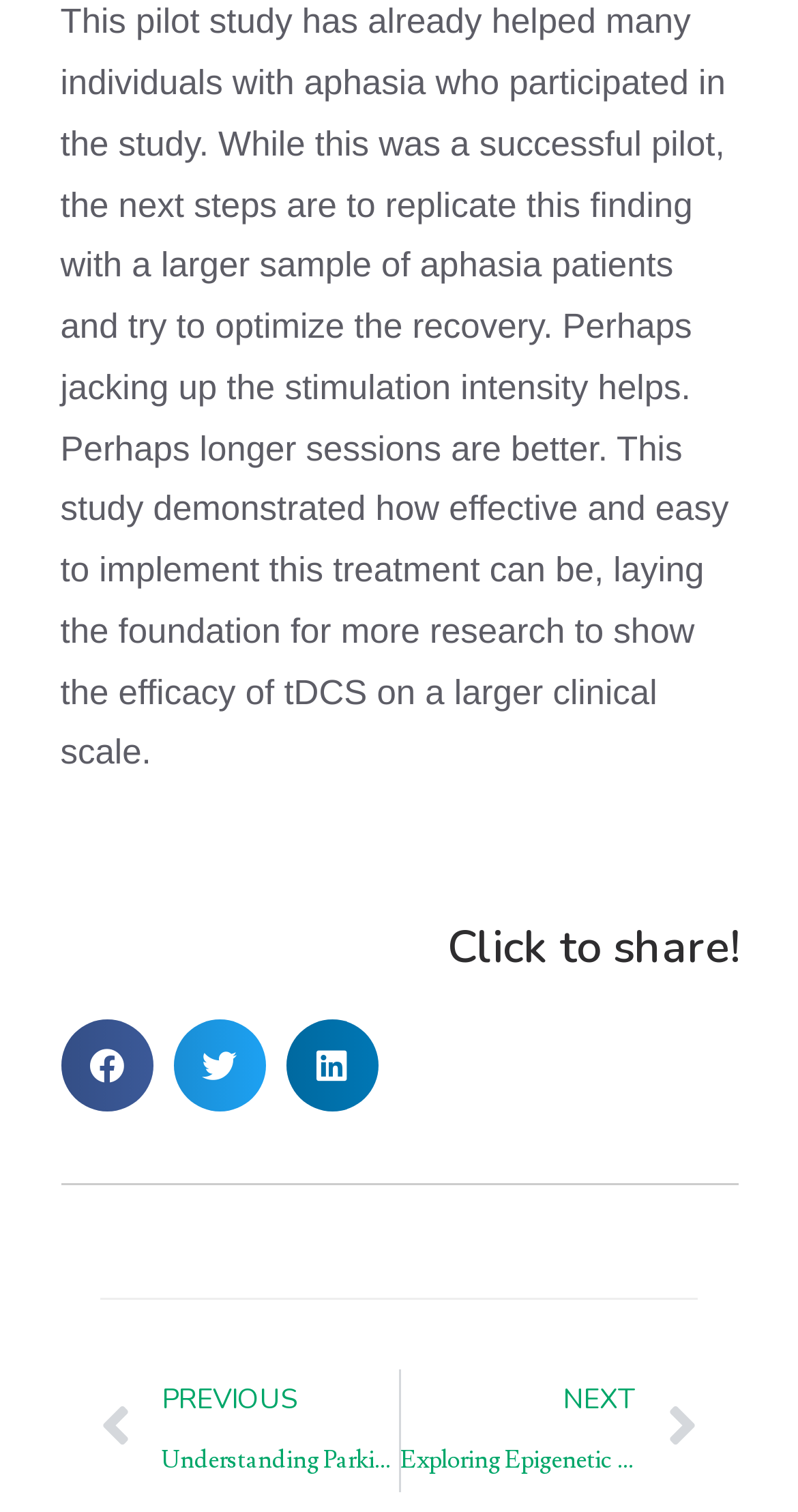Based on what you see in the screenshot, provide a thorough answer to this question: What is the topic of the study mentioned?

The study mentioned in the webpage is about treating aphasia using a specific method, which is described as effective and easy to implement.